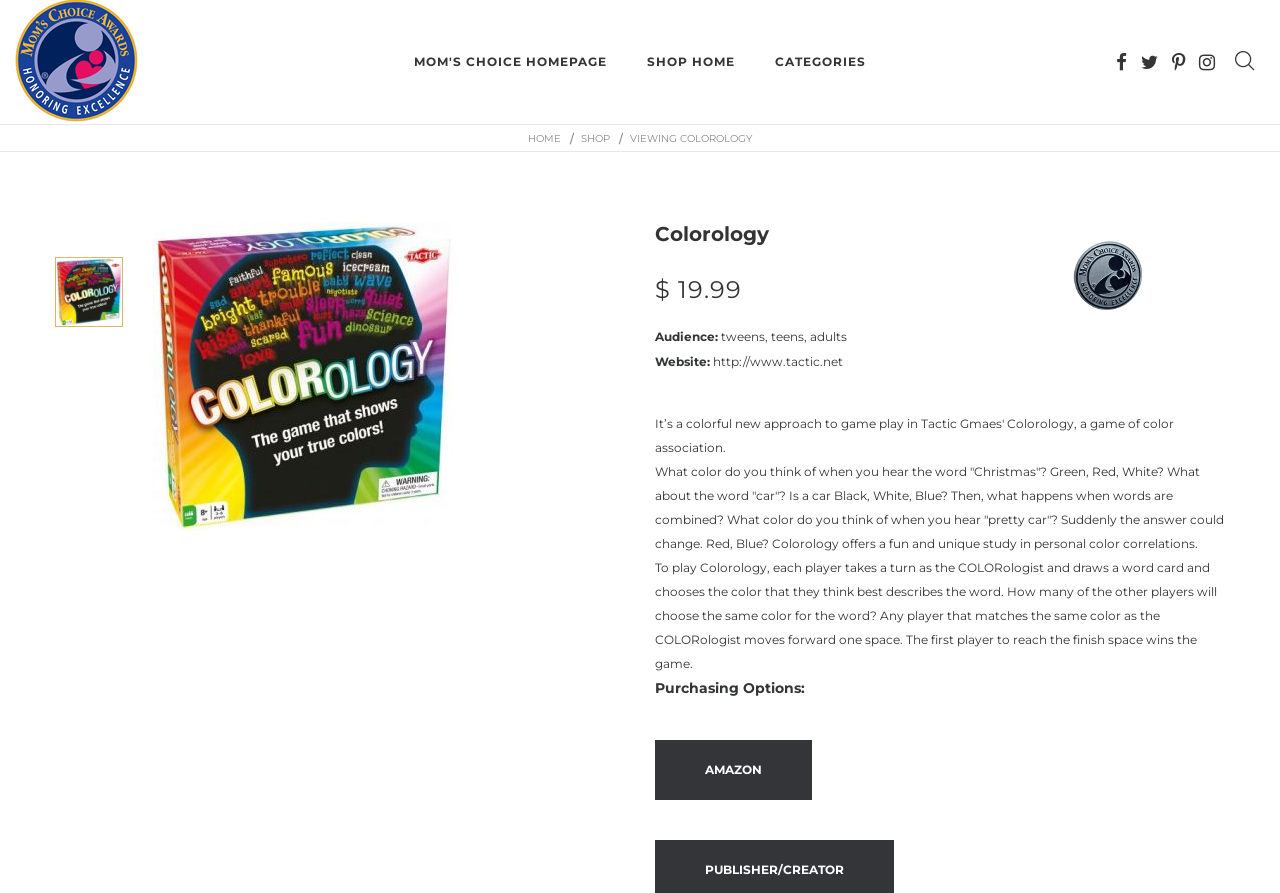Carefully examine the image and provide an in-depth answer to the question: Where can the Colorology game be purchased?

The webpage provides purchasing options for the Colorology game, and one of the options is Amazon, which is mentioned as a link at the bottom of the page.